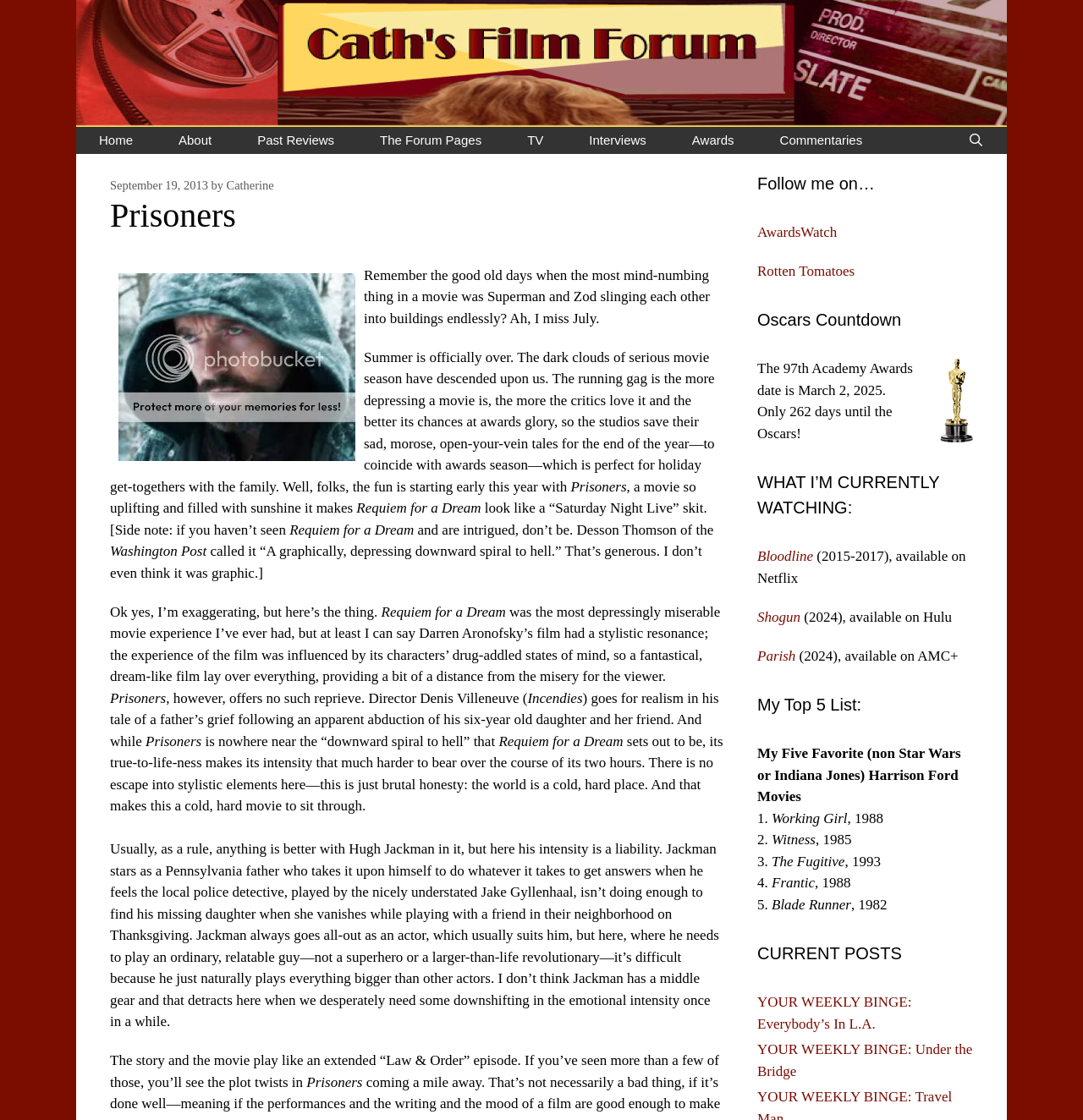Illustrate the webpage's structure and main components comprehensively.

The webpage is a film review blog called "Cath's Film Forum". At the top, there is a banner with the site's name and a navigation menu with links to different sections of the site, including "Home", "About", "Past Reviews", and more.

Below the navigation menu, there is a header with the title "Prisoners" and a photo of a movie poster. The main content of the page is a review of the movie "Prisoners", written in a conversational tone. The review is divided into several paragraphs, with the author sharing their thoughts on the movie's themes, plot, and performances.

To the right of the main content, there are several complementary sections. One section has links to the author's profiles on other websites, such as AwardsWatch and Rotten Tomatoes. Another section has a countdown to the next Academy Awards ceremony. A third section lists the TV shows the author is currently watching, including "Bloodline", "Shogun", and "Parish". Finally, there is a section with the author's top 5 list of favorite Harrison Ford movies.

At the very bottom of the page, there is a section with links to current posts on the site, including a weekly binge-watching recommendation.